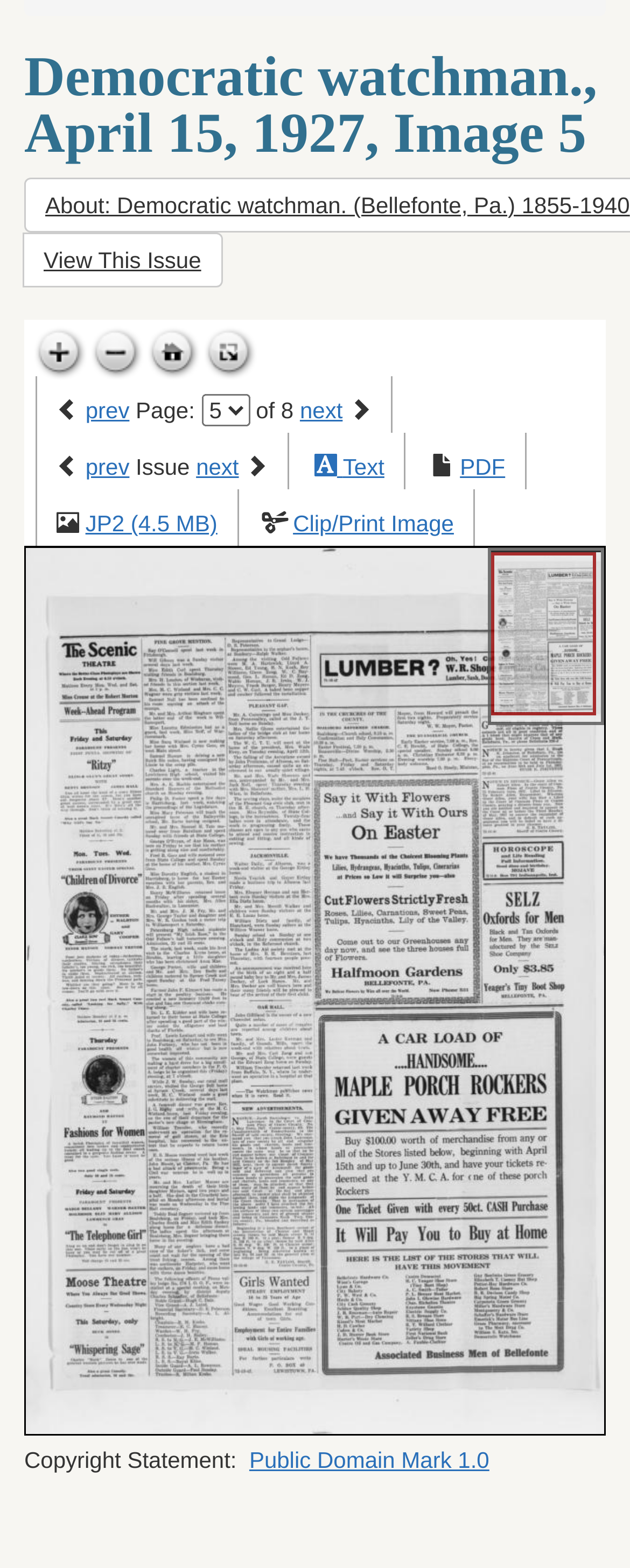Provide the bounding box coordinates of the UI element that matches the description: "Public Domain Mark 1.0".

[0.396, 0.923, 0.777, 0.939]